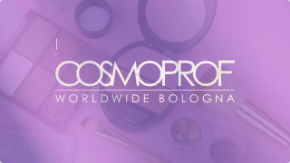What products are hinted at in the image?
We need a detailed and meticulous answer to the question.

Surrounding the logo are subtle hints of makeup products, including brushes and palettes, symbolizing the diverse offerings showcased at the COSMOPROF WORLDWIDE BOLOGNA event. These hints provide a glimpse into the various products and services that are featured at the event.